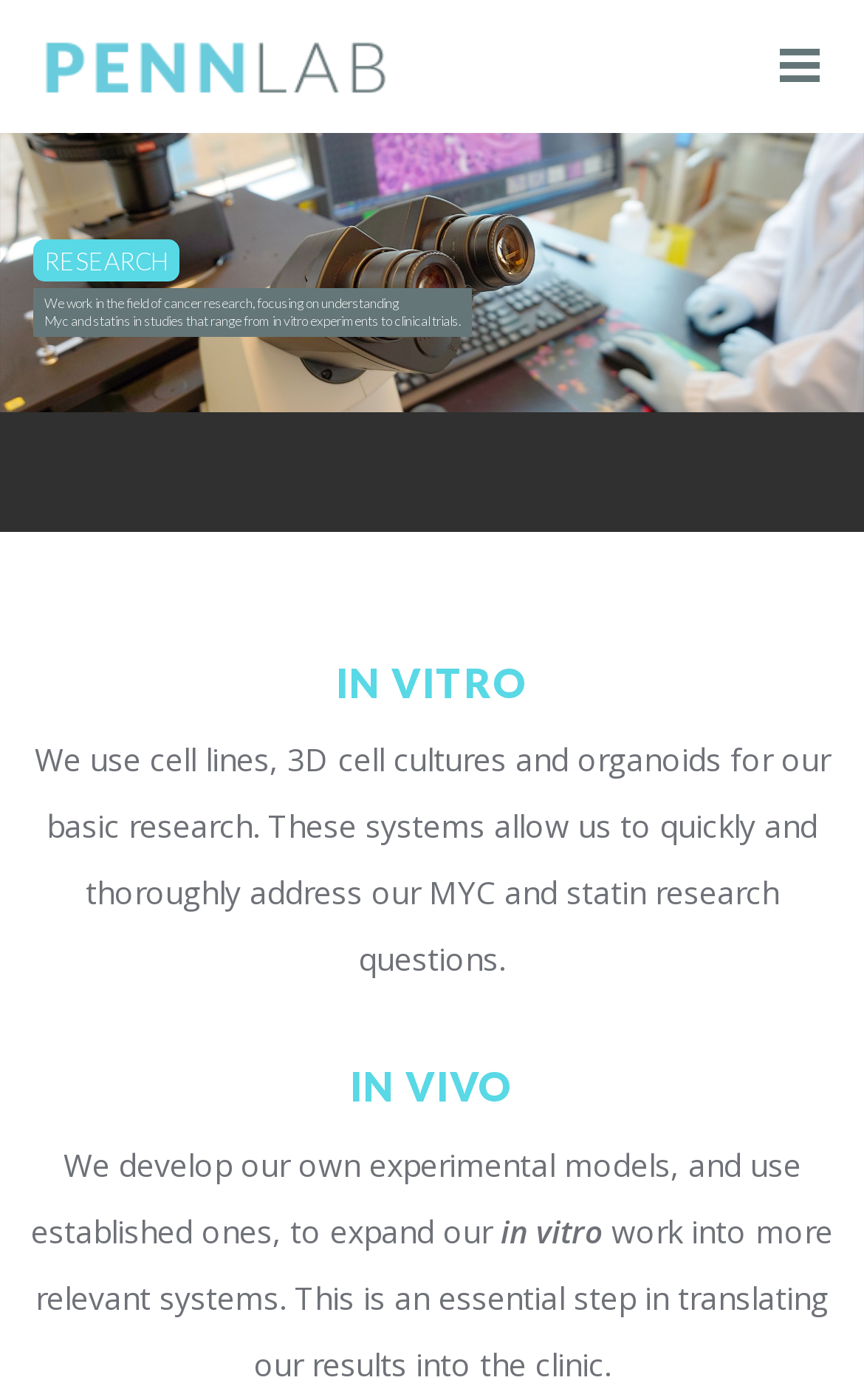Locate and provide the bounding box coordinates for the HTML element that matches this description: "title="Share on Facebook"".

None